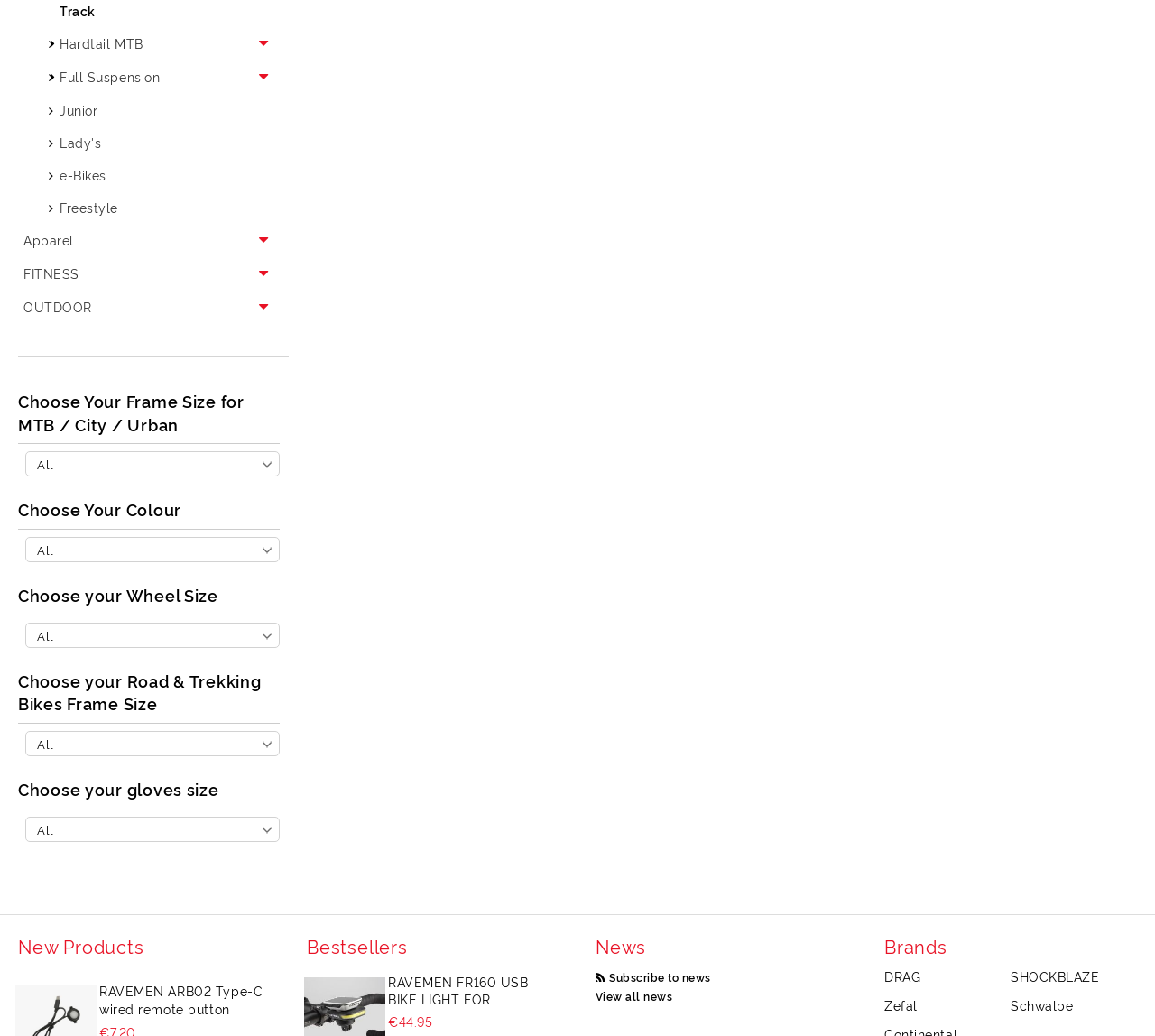Locate the UI element that matches the description Batteries and Power Banks in the webpage screenshot. Return the bounding box coordinates in the format (top-left x, top-left y, bottom-right x, bottom-right y), with values ranging from 0 to 1.

[0.047, 0.375, 0.221, 0.407]